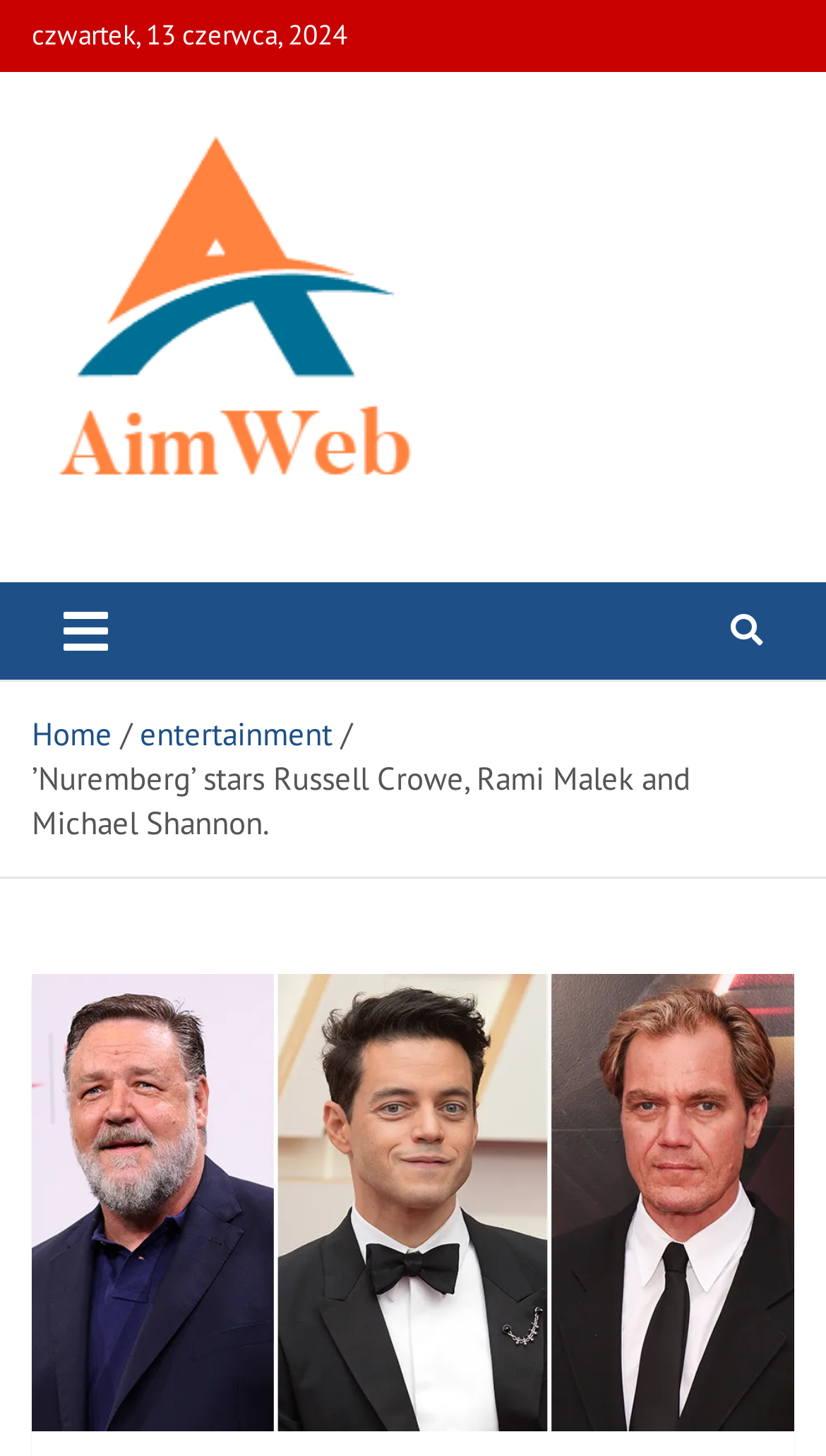Summarize the webpage in an elaborate manner.

The webpage appears to be an article or news page about the movie "Nuremberg" starring Russell Crowe, Rami Malek, and Michael Shannon. At the top left of the page, there is a date "czwartek, 13 czerwca, 2024" (Thursday, June 13, 2024) and a link to "AimWeb" with an accompanying image. Below the date, there is a heading "AimWeb" with a link to the same website.

To the right of the date and the "AimWeb" heading, there is a paragraph of text describing the purpose of Aim Web, which provides factual information, exclusive video materials, photos, and updated maps. 

On the top right side of the page, there is a button to toggle navigation, which controls the navbarCollapse element. Below this button, there is a navigation section with breadcrumbs, containing links to "Home" and "entertainment".

Further down the page, there is a repetition of the title "’Nuremberg’ stars Russell Crowe, Rami Malek and Michael Shannon." followed by a figure or image, which takes up a significant portion of the page.